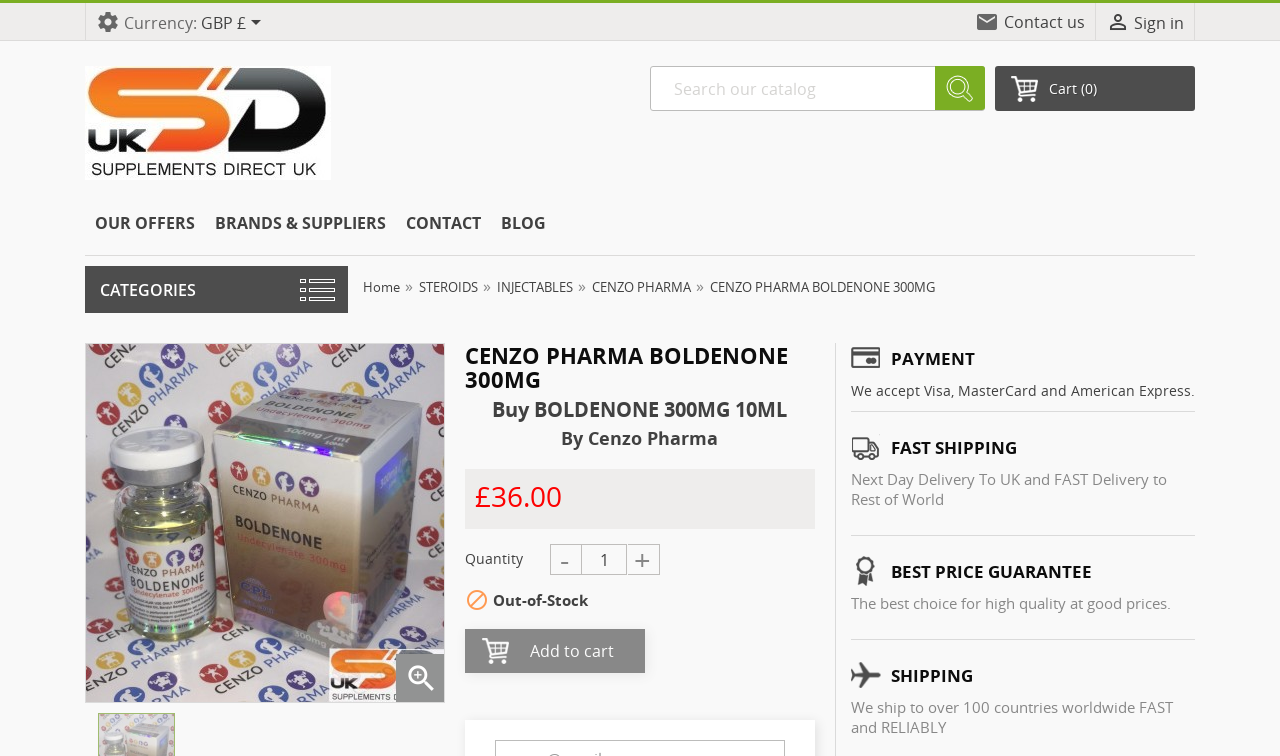Determine the bounding box coordinates in the format (top-left x, top-left y, bottom-right x, bottom-right y). Ensure all values are floating point numbers between 0 and 1. Identify the bounding box of the UI element described by: name="s" placeholder="Search our catalog"

[0.508, 0.087, 0.77, 0.147]